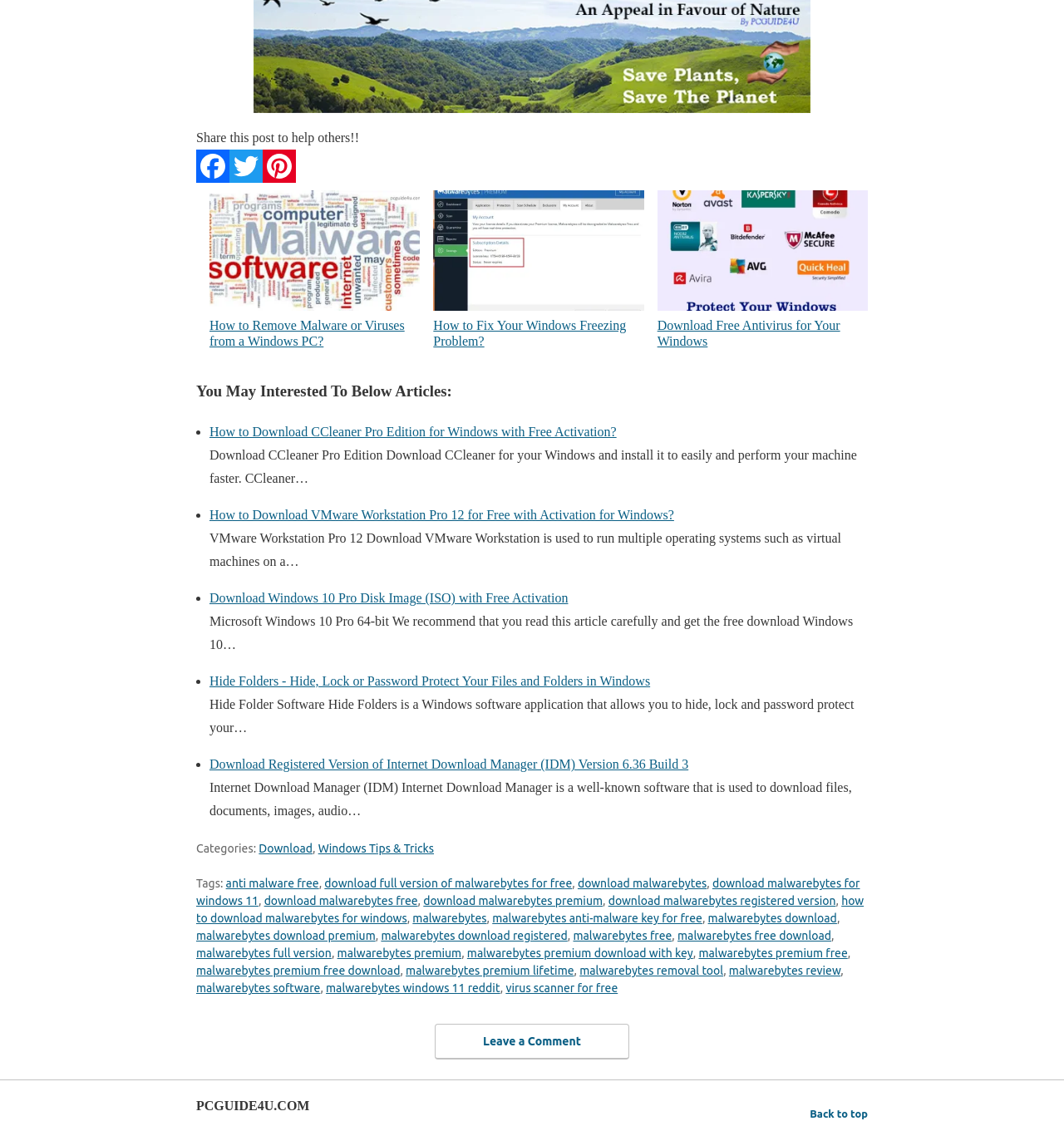Identify the bounding box coordinates necessary to click and complete the given instruction: "Learn more about 'Kitchen Cabinets'".

None